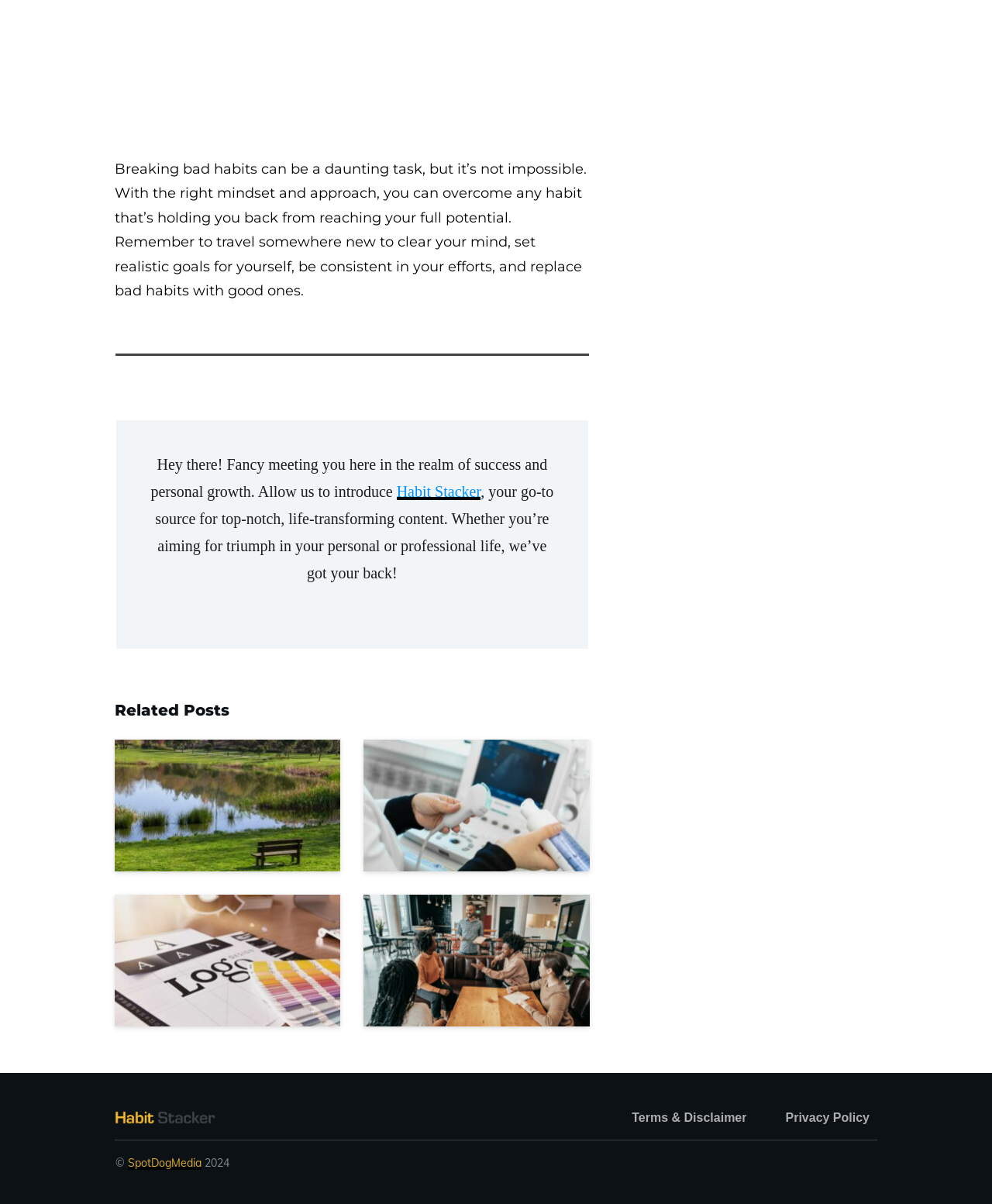Identify the bounding box coordinates necessary to click and complete the given instruction: "Click on the Habit Stacker link".

[0.4, 0.401, 0.485, 0.415]